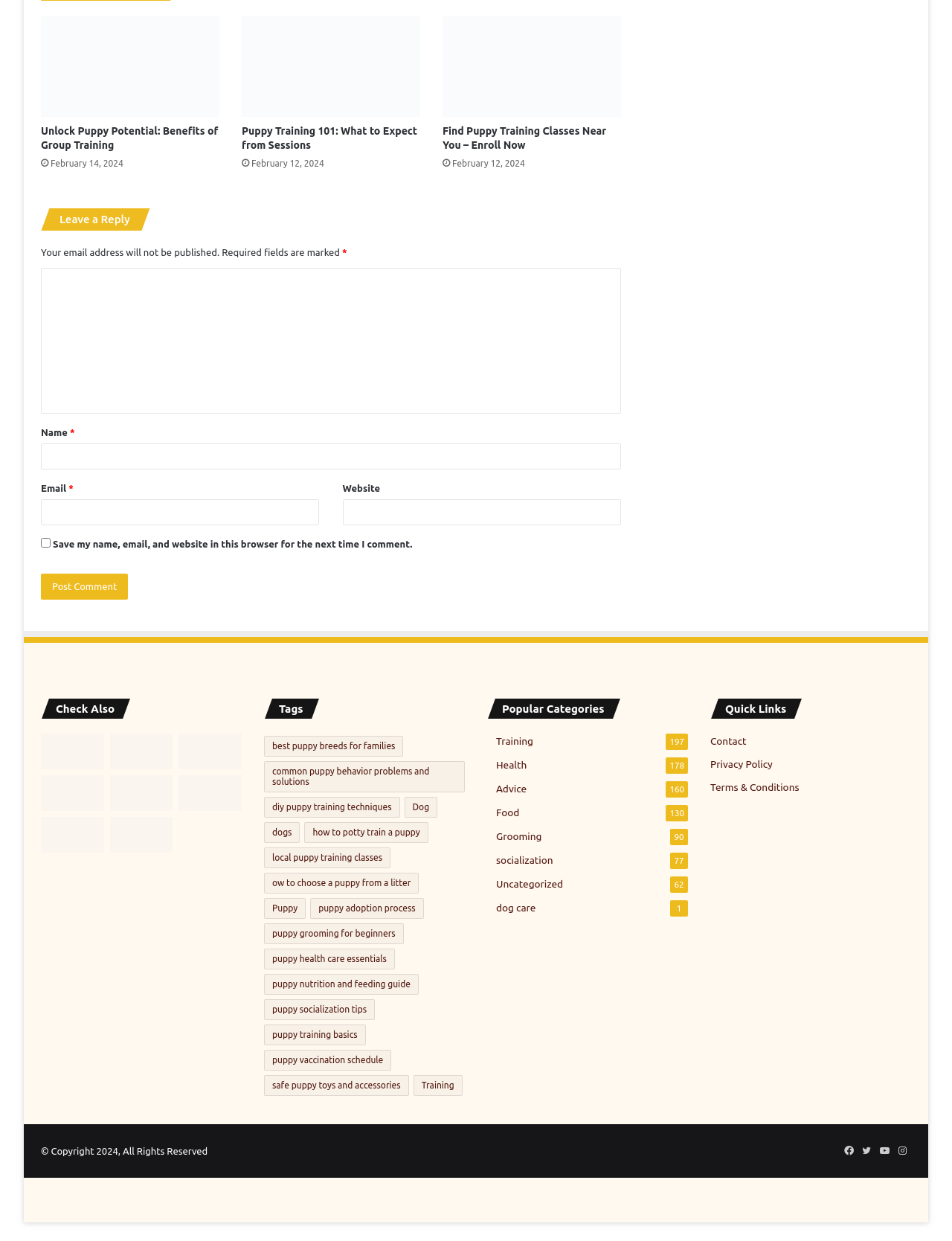Answer the following query concisely with a single word or phrase:
What is the purpose of the checkbox in the comment section?

Save user information